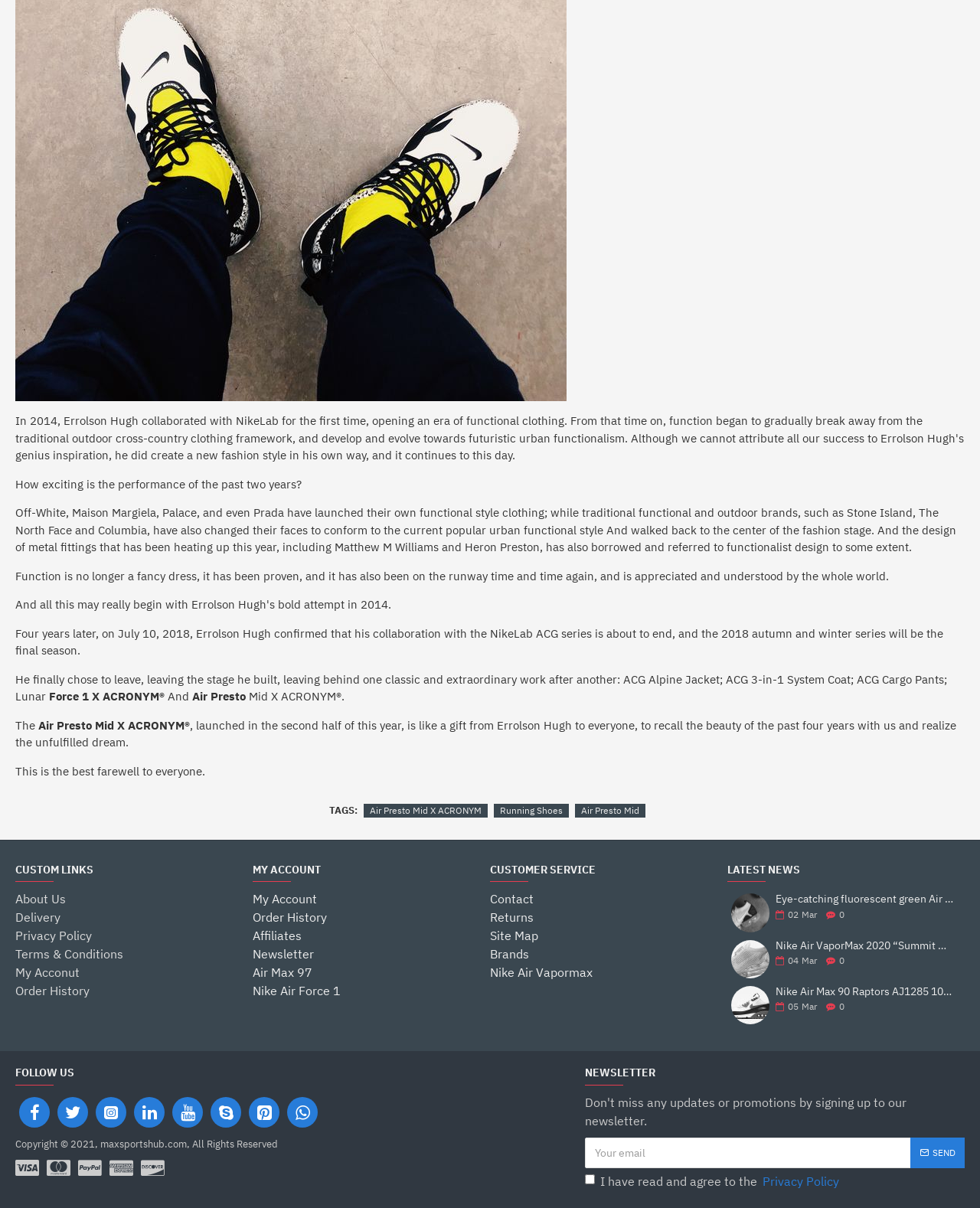Identify the bounding box coordinates of the clickable region required to complete the instruction: "Visit 'High Blood Pressure'". The coordinates should be given as four float numbers within the range of 0 and 1, i.e., [left, top, right, bottom].

None